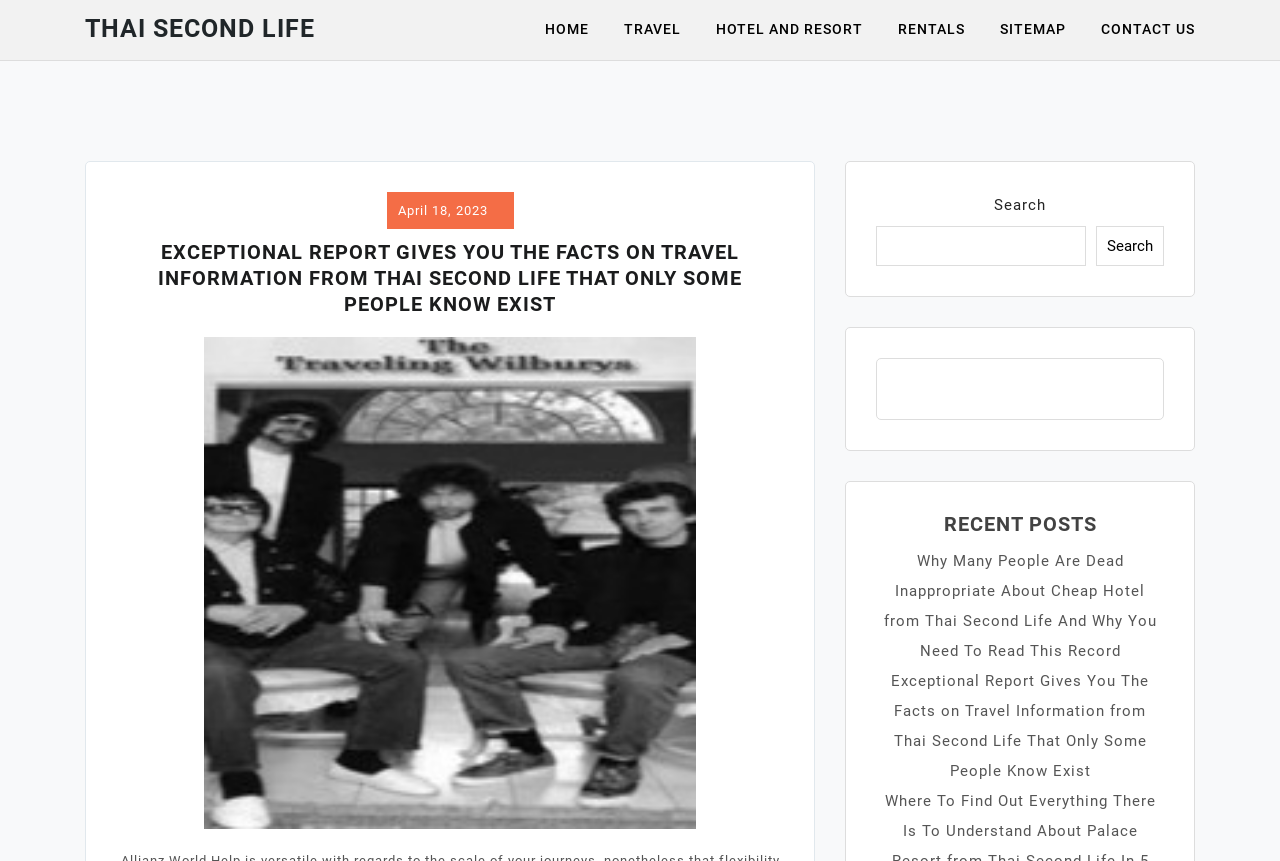How many recent posts are listed?
Please use the image to provide an in-depth answer to the question.

I counted the number of links under the 'RECENT POSTS' heading, which are two links to articles.